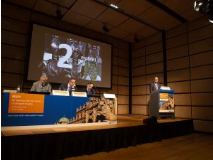Answer the following query concisely with a single word or phrase:
What type of atmosphere is created by the conference room architecture?

Professional